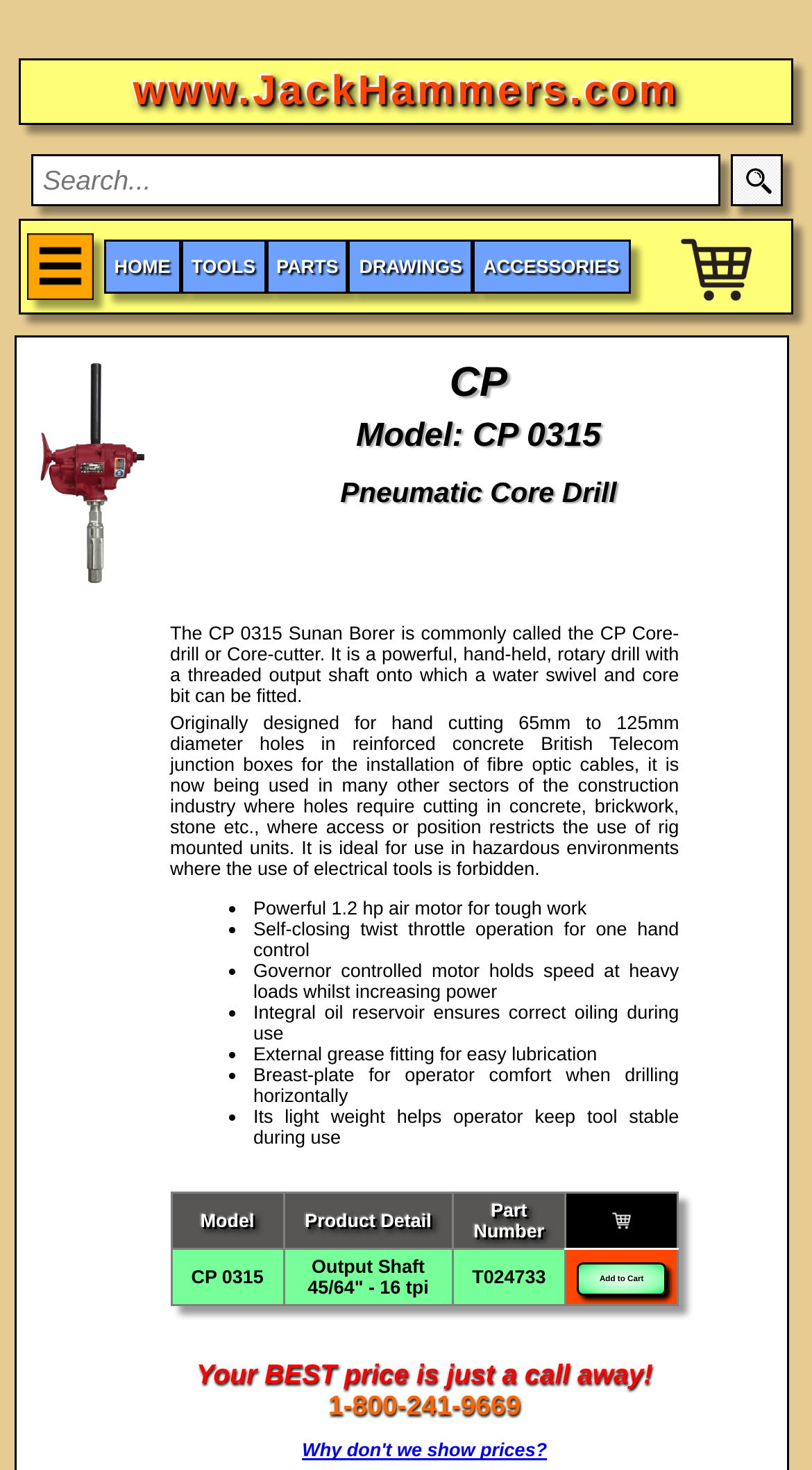What is the name of the core drill?
Please respond to the question thoroughly and include all relevant details.

The name of the core drill can be found in the product description section, where it is mentioned as 'CP 0315 Sunan Borer'.